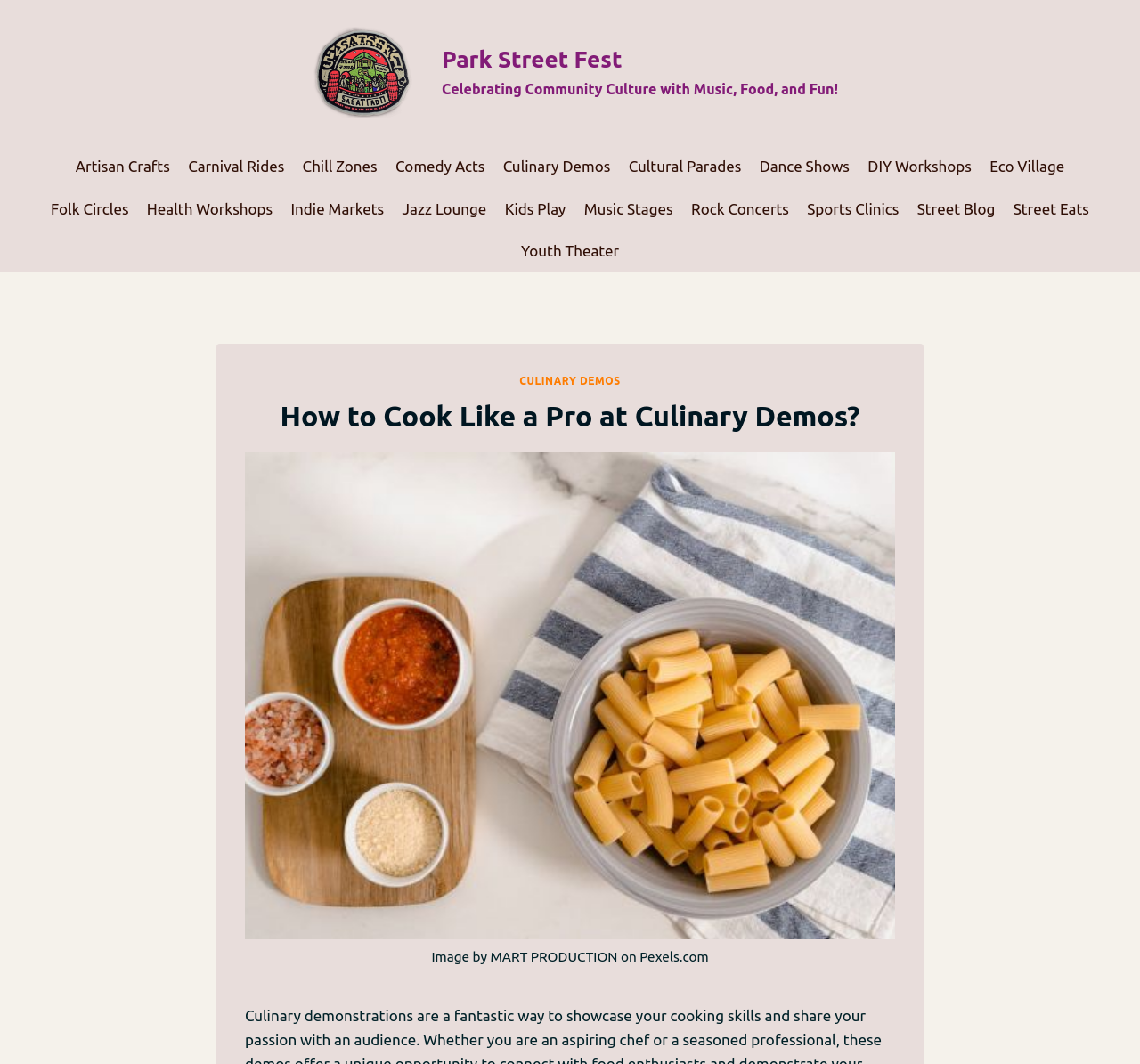What is the topic of the main content?
Please describe in detail the information shown in the image to answer the question.

The topic of the main content can be determined by looking at the heading 'How to Cook Like a Pro at Culinary Demos?' and the image of sliced cheese on a brown ceramic bowl, which suggest that the main content is related to cooking.